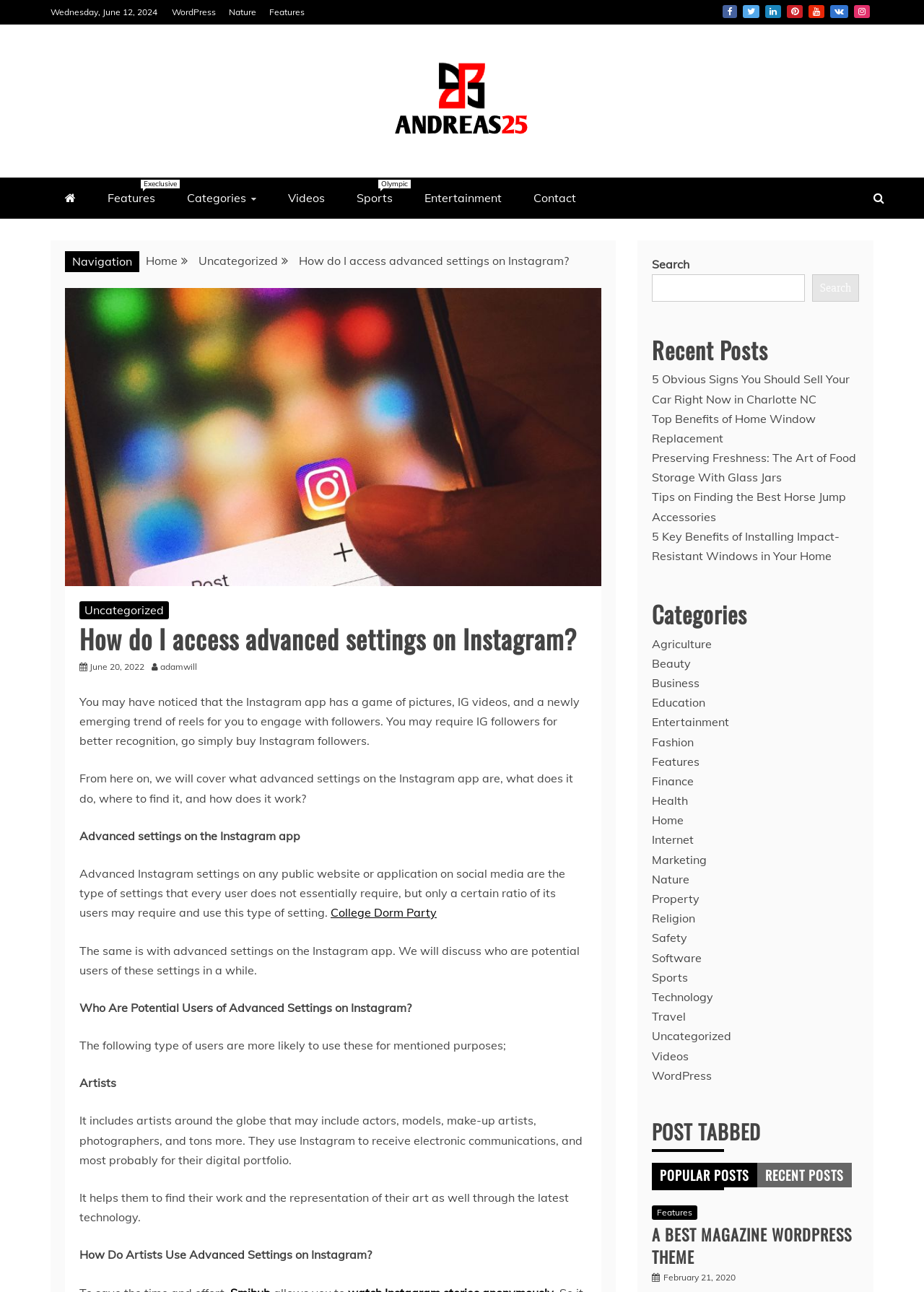Write a detailed summary of the webpage.

This webpage is about accessing advanced settings on Instagram, specifically discussing what these settings are, who uses them, and how they work. At the top of the page, there is a header section with links to WordPress, Nature, Features, and social media platforms like Facebook, Twitter, and Instagram. Below this, there is a logo and a navigation menu with links to Home, Features, Categories, Videos, Sports, Entertainment, and Contact.

The main content of the page is divided into sections, starting with a brief introduction to advanced settings on Instagram. This is followed by a section explaining who are potential users of these settings, including artists, and how they use them. The page also features a search bar and a section titled "Recent Posts" with links to various articles on different topics.

On the right side of the page, there is a section with links to various categories, including Agriculture, Beauty, Business, Education, Entertainment, Fashion, Features, Finance, Health, Home, Internet, Marketing, Nature, Property, Religion, Safety, Software, Sports, Technology, and Travel.